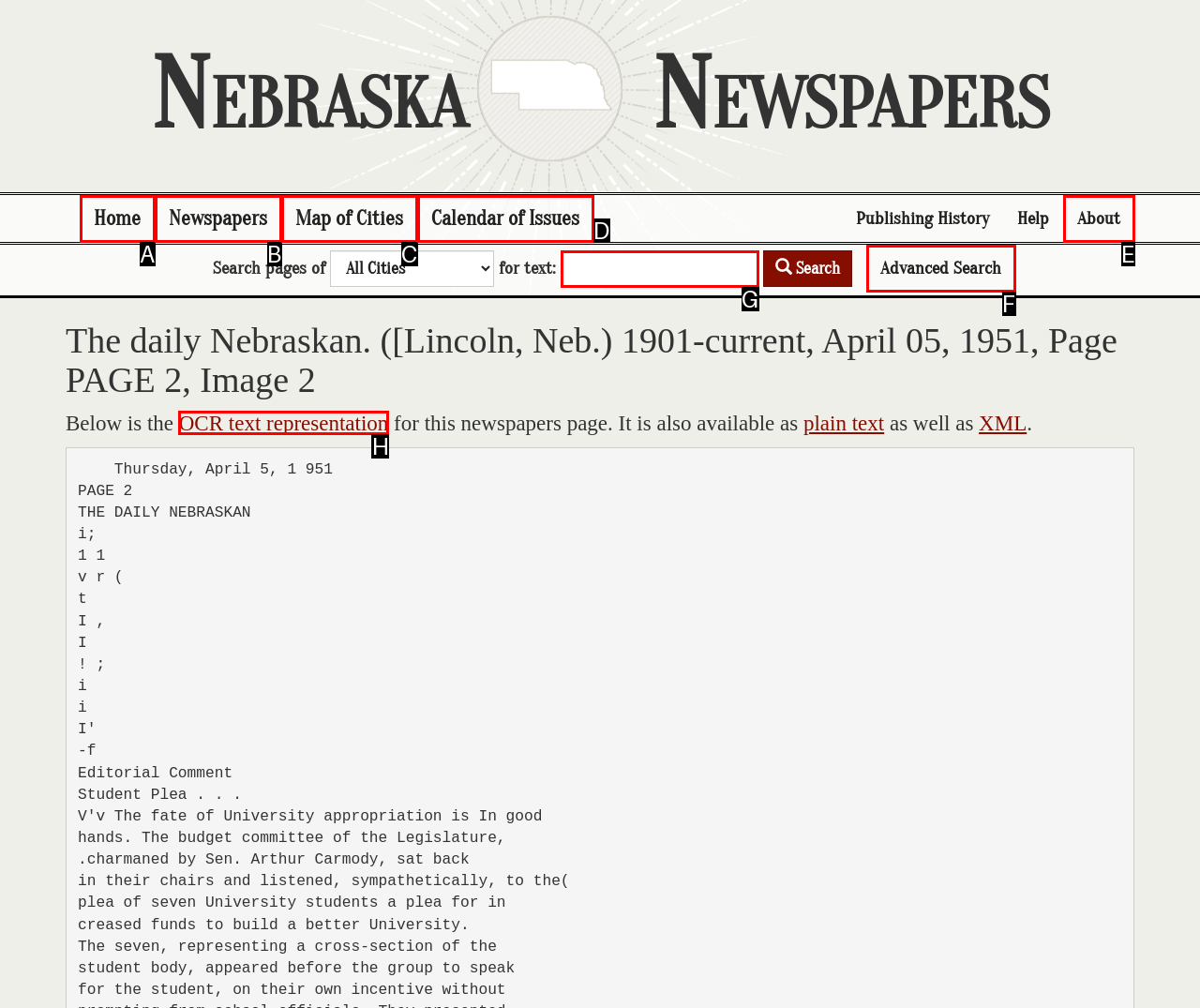Identify the correct UI element to click to achieve the task: View OCR text representation.
Answer with the letter of the appropriate option from the choices given.

H